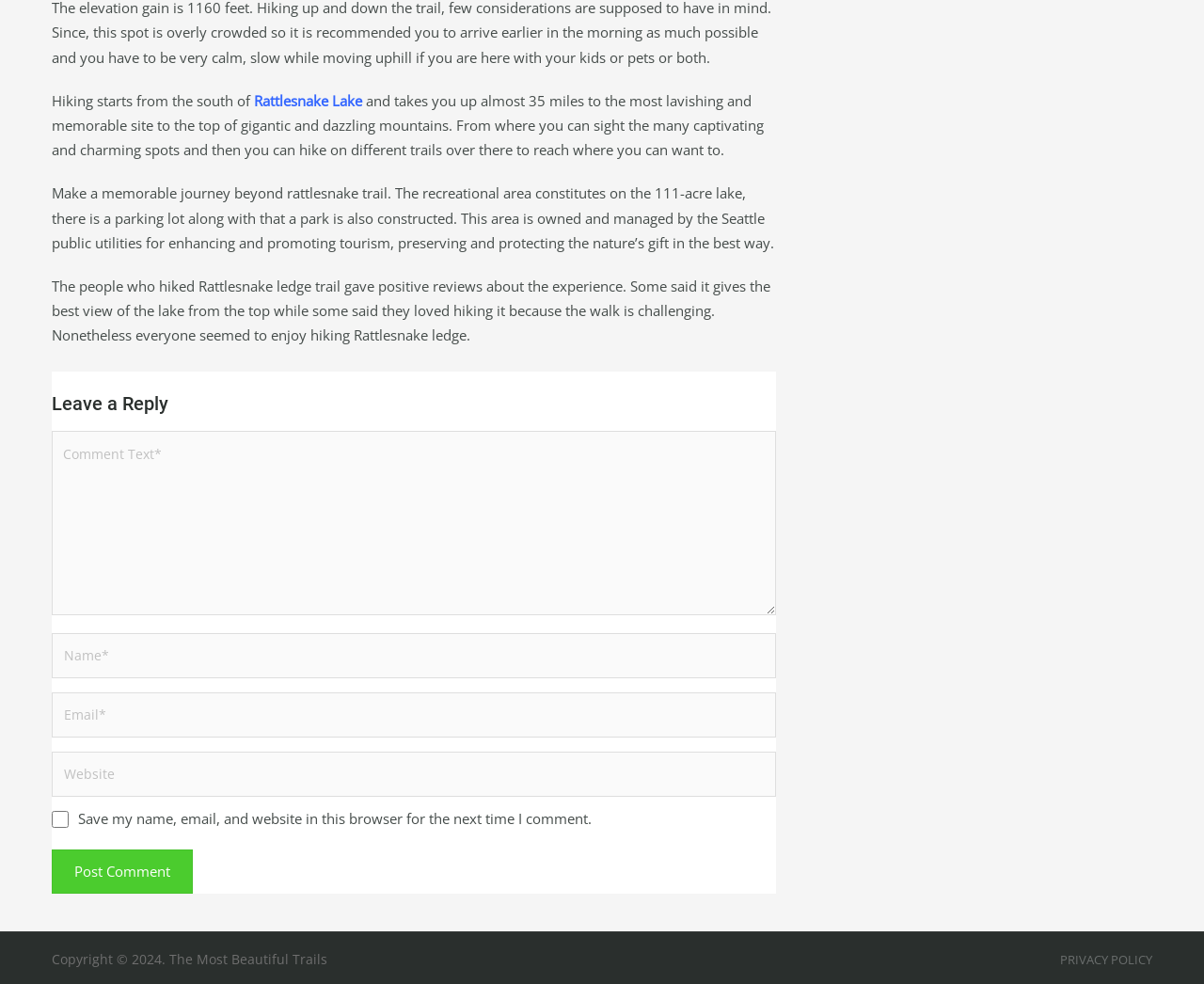Locate the bounding box coordinates of the UI element described by: "Privacy Policy". Provide the coordinates as four float numbers between 0 and 1, formatted as [left, top, right, bottom].

[0.873, 0.966, 0.957, 0.984]